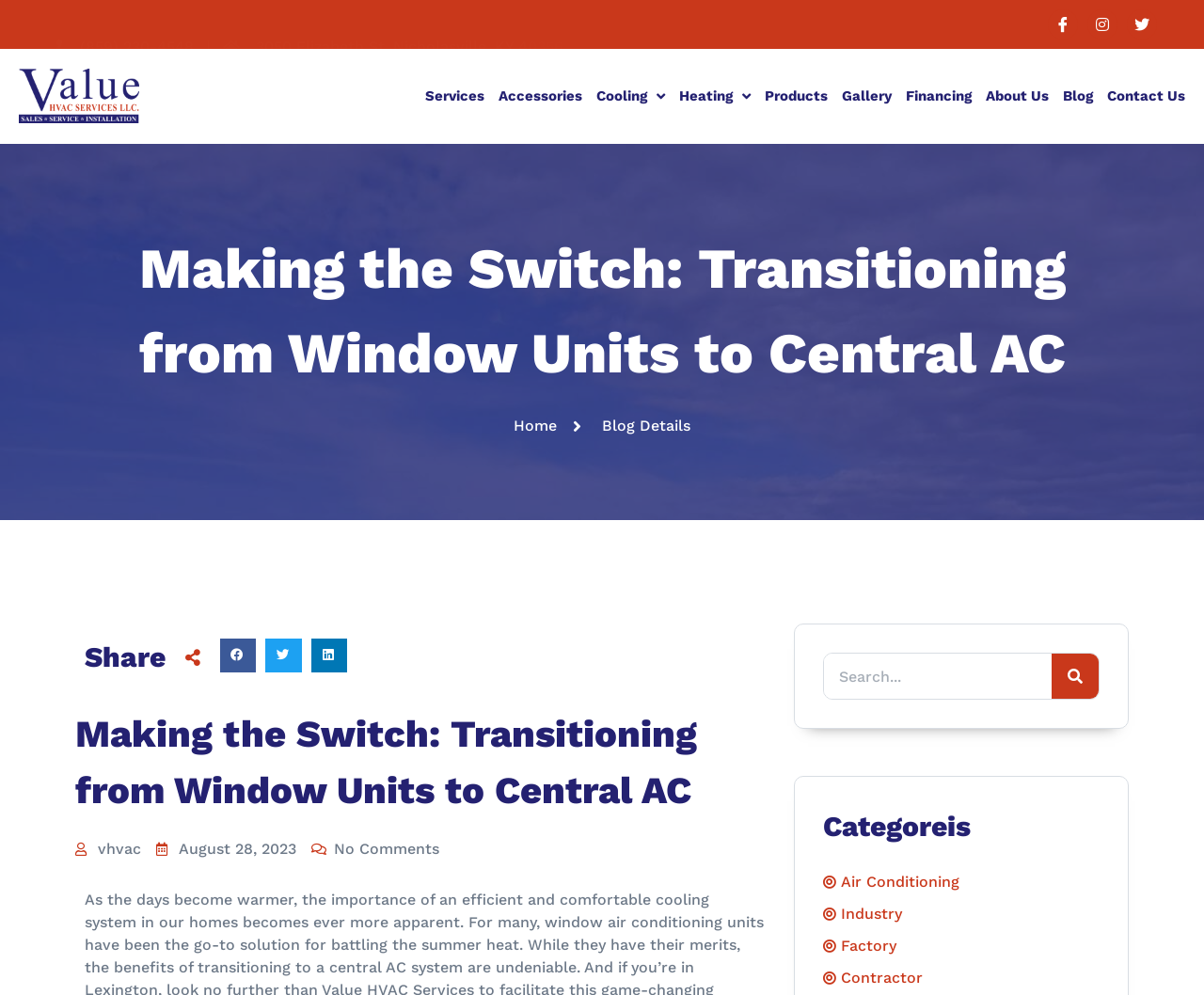Answer the following in one word or a short phrase: 
What are the social media platforms available for sharing?

Facebook, Twitter, LinkedIn